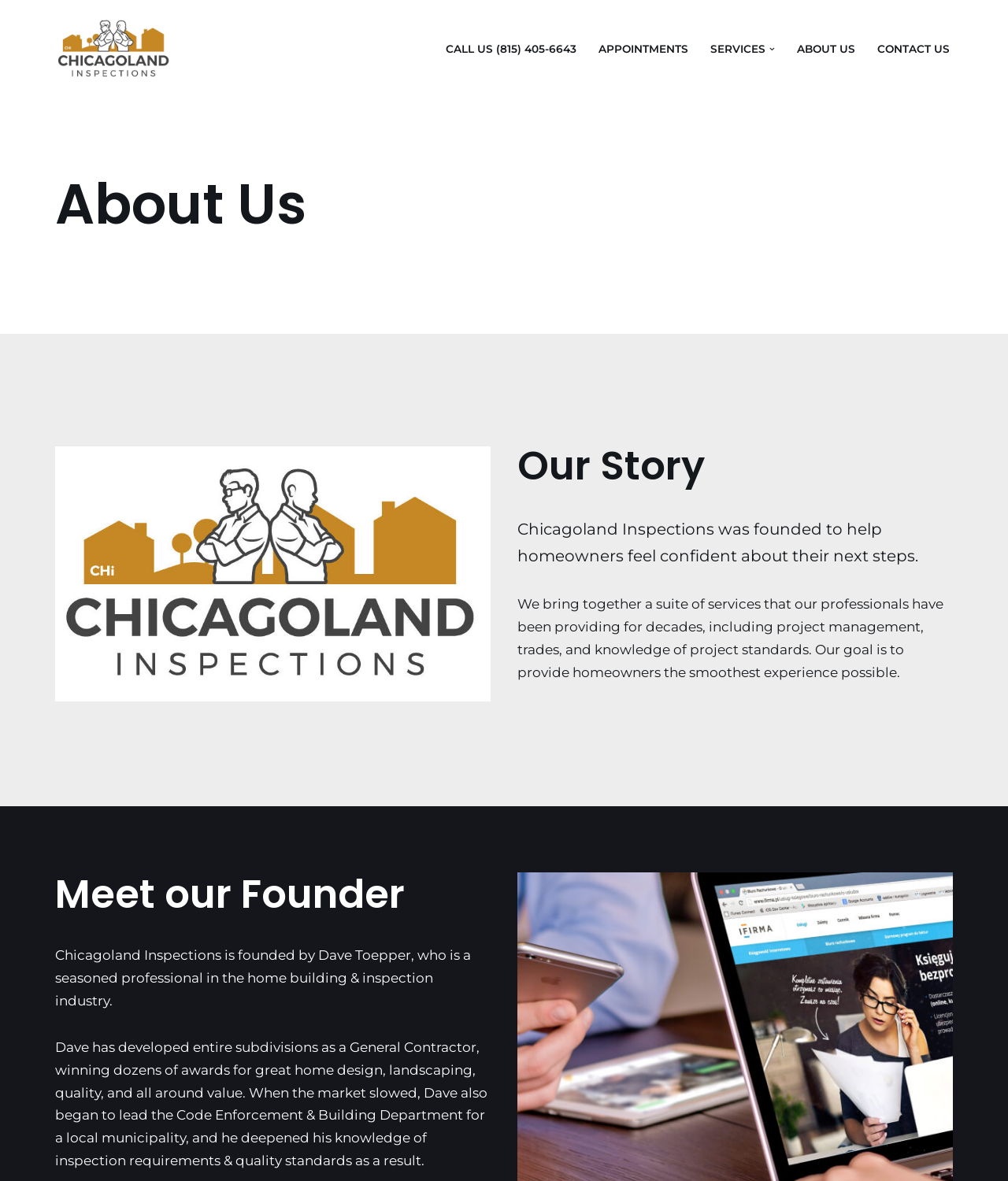What is the name of the company?
Identify the answer in the screenshot and reply with a single word or phrase.

Chicagoland Home Inspections